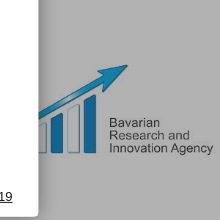What emotion does the color scheme of the logo predominantly convey?
Give a one-word or short-phrase answer derived from the screenshot.

Trust and professionalism